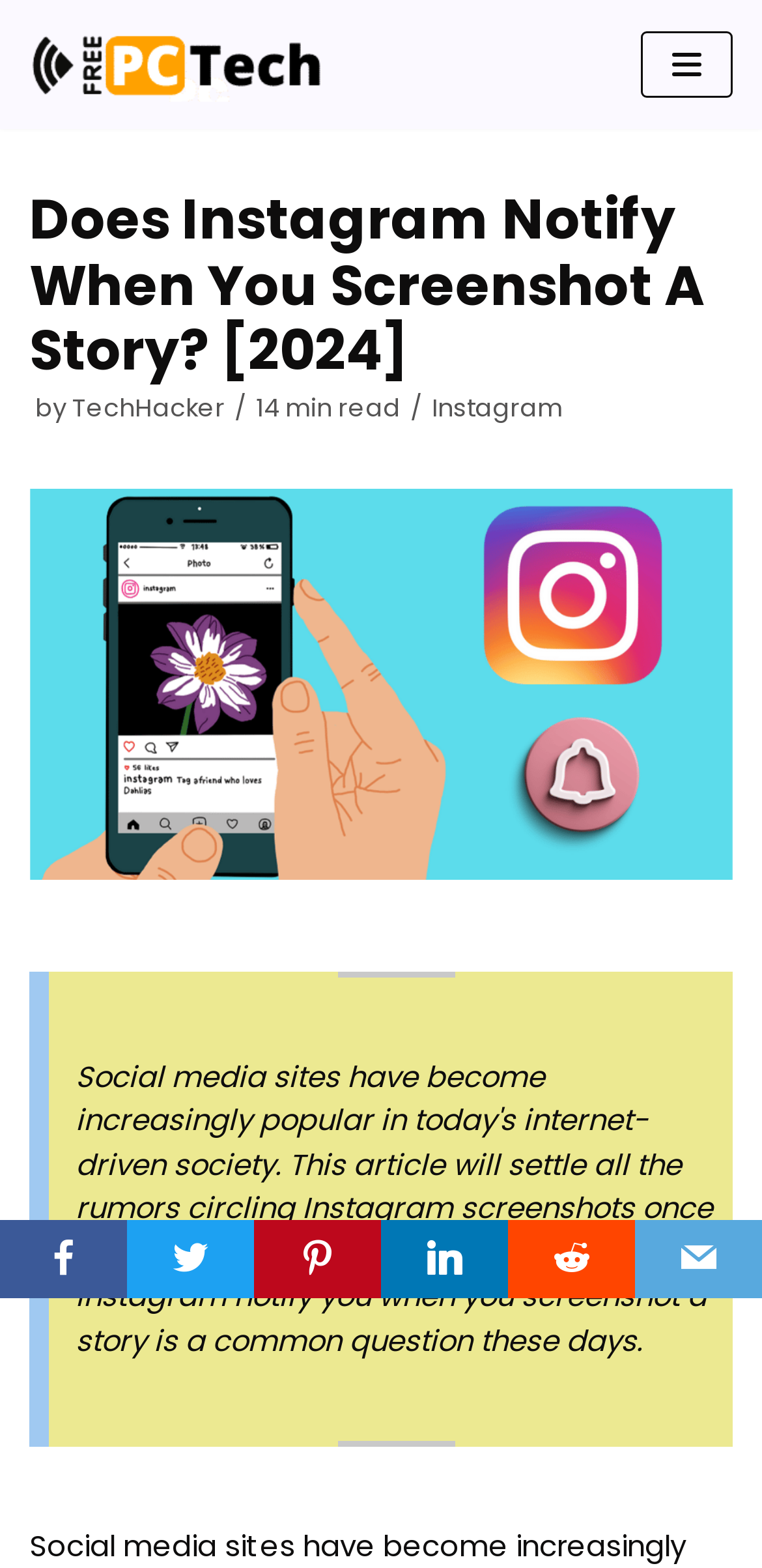Give a concise answer using only one word or phrase for this question:
How long does it take to read the article?

14 min